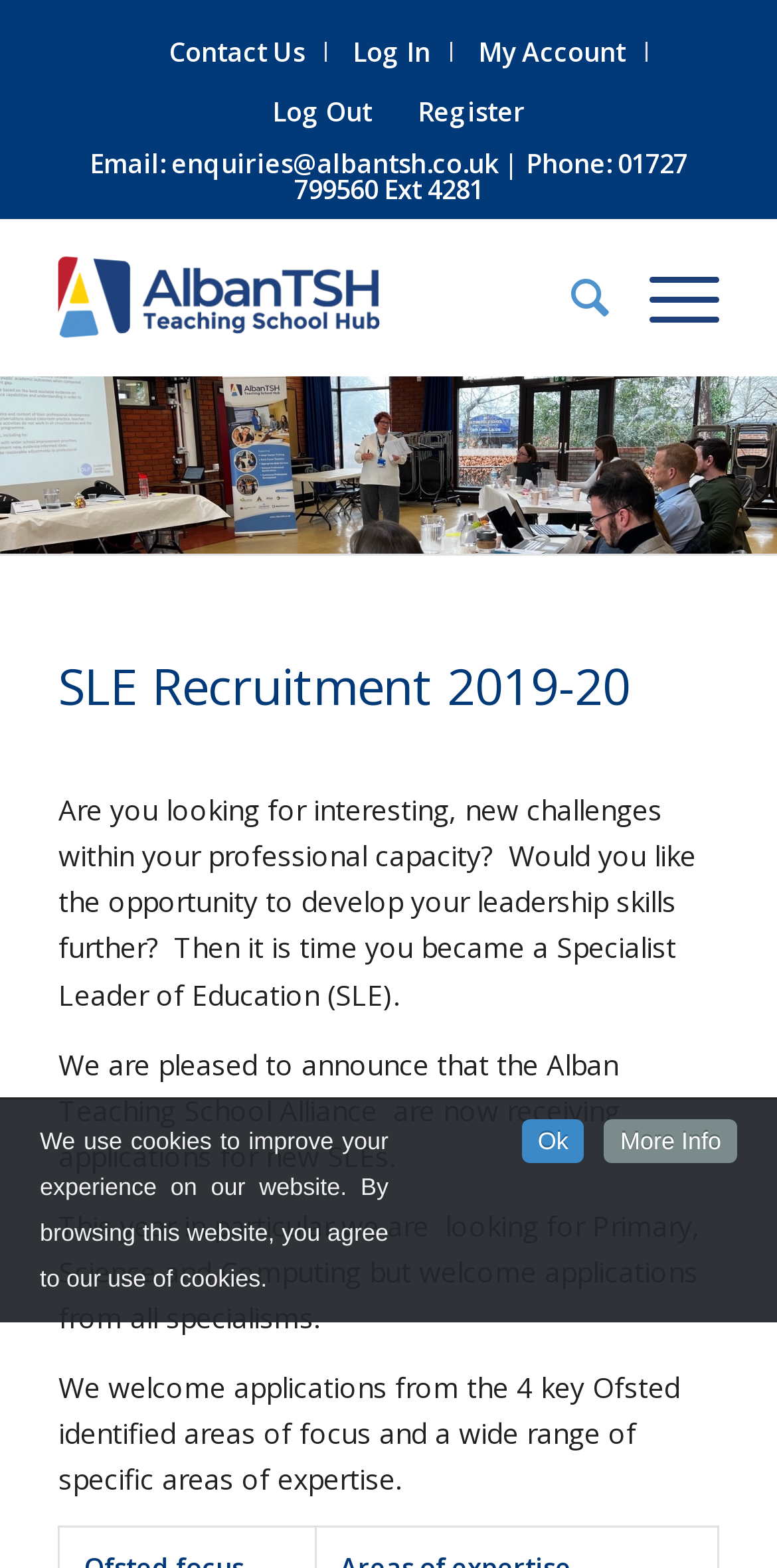Find the bounding box coordinates of the area to click in order to follow the instruction: "Search".

[0.684, 0.138, 0.784, 0.24]